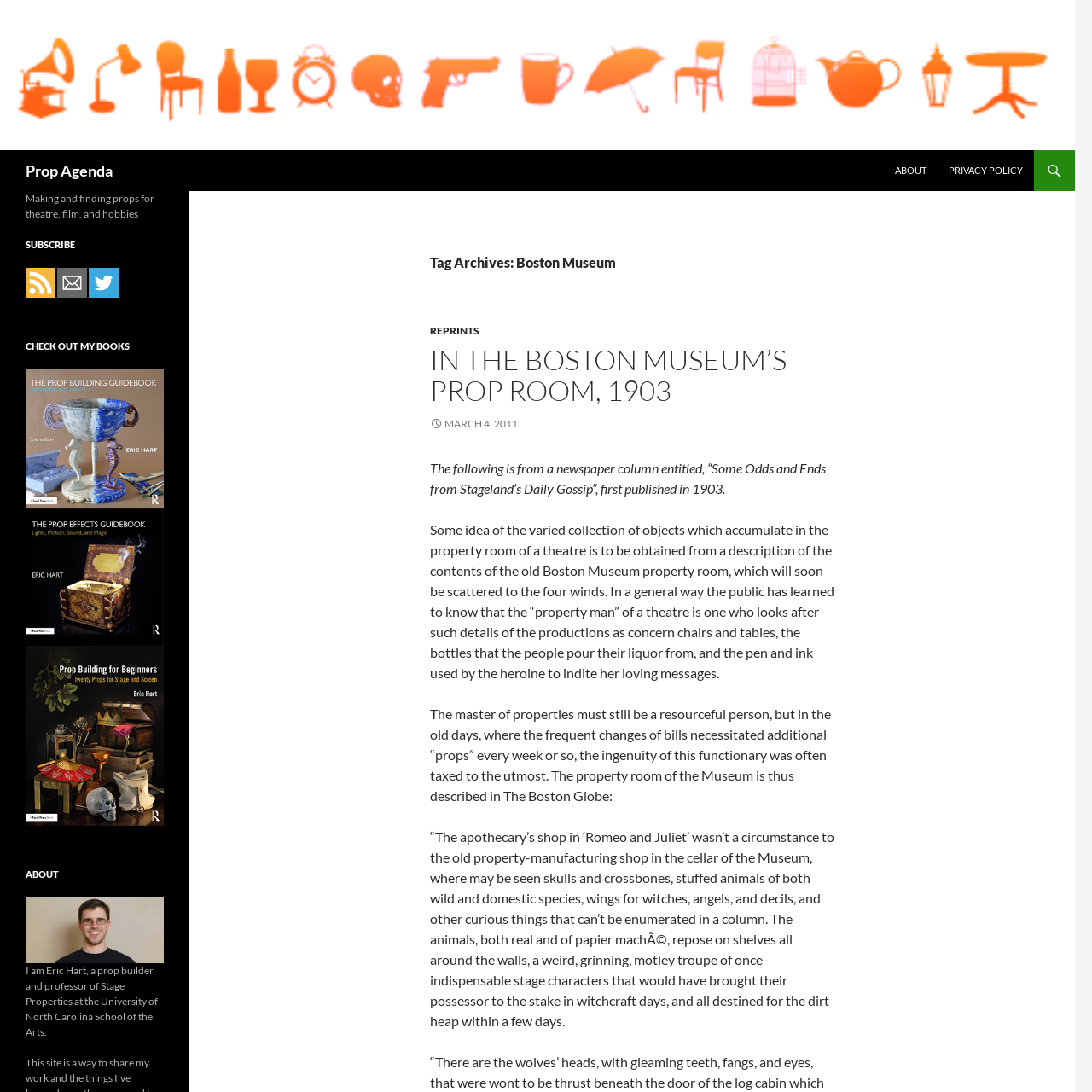Please identify the bounding box coordinates of the clickable region that I should interact with to perform the following instruction: "Learn about the author". The coordinates should be expressed as four float numbers between 0 and 1, i.e., [left, top, right, bottom].

[0.023, 0.794, 0.15, 0.808]